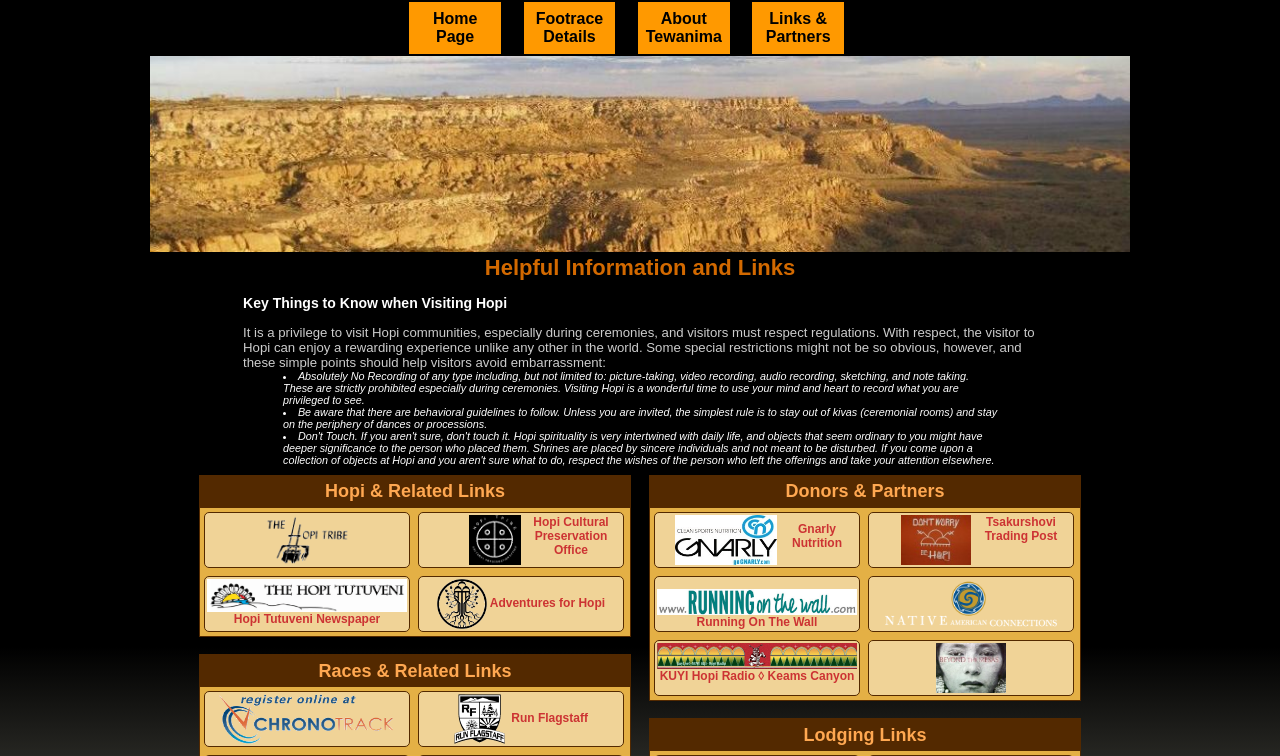Please locate the bounding box coordinates of the region I need to click to follow this instruction: "Check the link to Running On The Wall".

[0.511, 0.761, 0.672, 0.836]